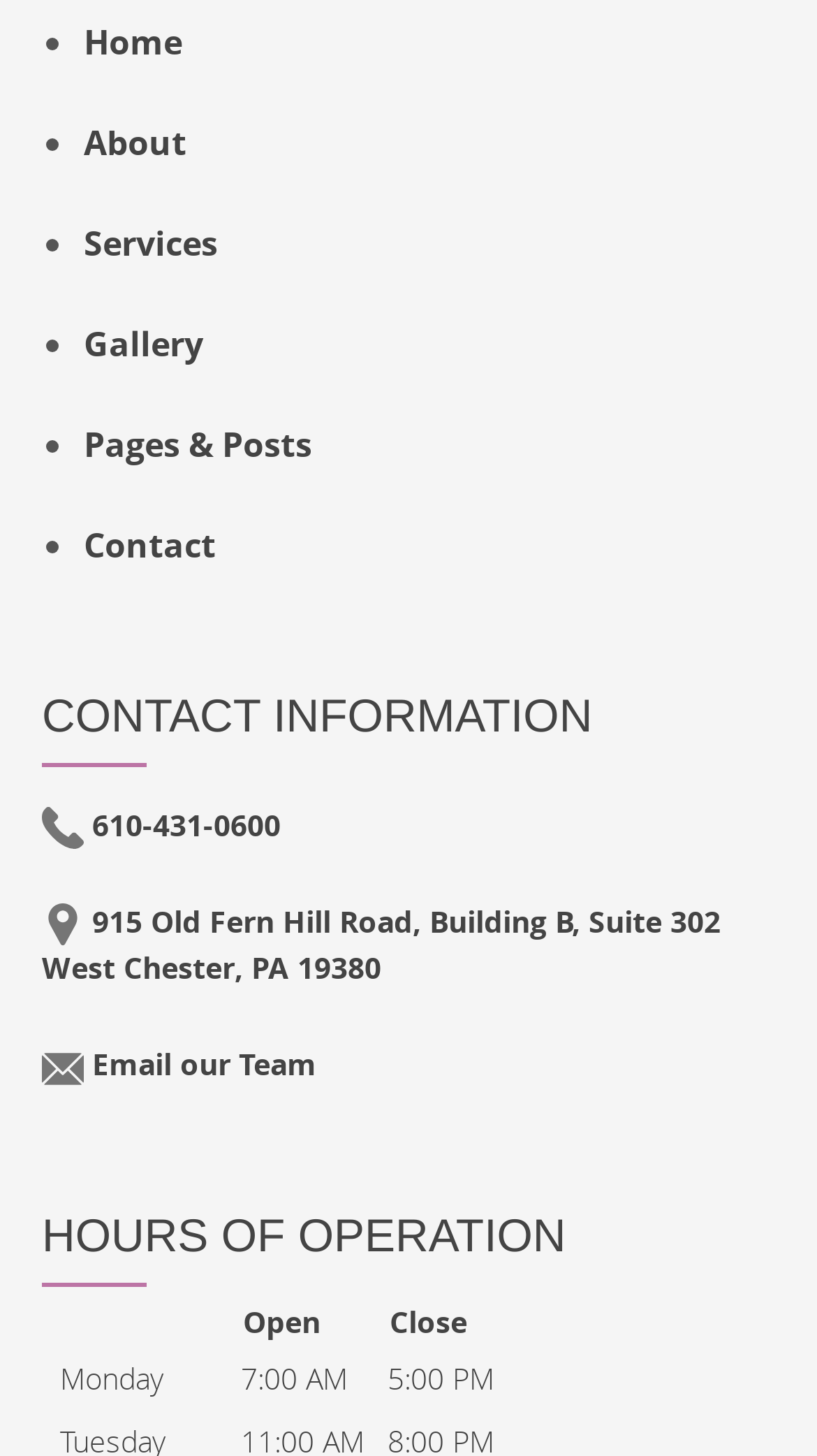Extract the bounding box coordinates of the UI element described: "610-431-0600". Provide the coordinates in the format [left, top, right, bottom] with values ranging from 0 to 1.

[0.051, 0.534, 0.344, 0.601]